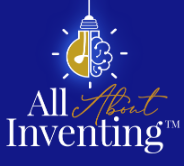Offer a detailed narrative of the image's content.

This captivating logo for "All About Inventing™" features a vibrant blue background that draws attention to its creative elements. Central to the design is a stylized light bulb, embodying innovation and ideas, which is artistically intertwined with a graphic representation of a brain, symbolizing intelligence and creativity. The text "All About Inventing" is prominently displayed in a combination of bold and elegant typography, emphasizing the theme of invention and creativity. The use of contrasting colors, particularly the yellow from the light bulb, enhances the logo's visual appeal, making it a striking representation of the brand's focus on inventiveness and entrepreneurship.